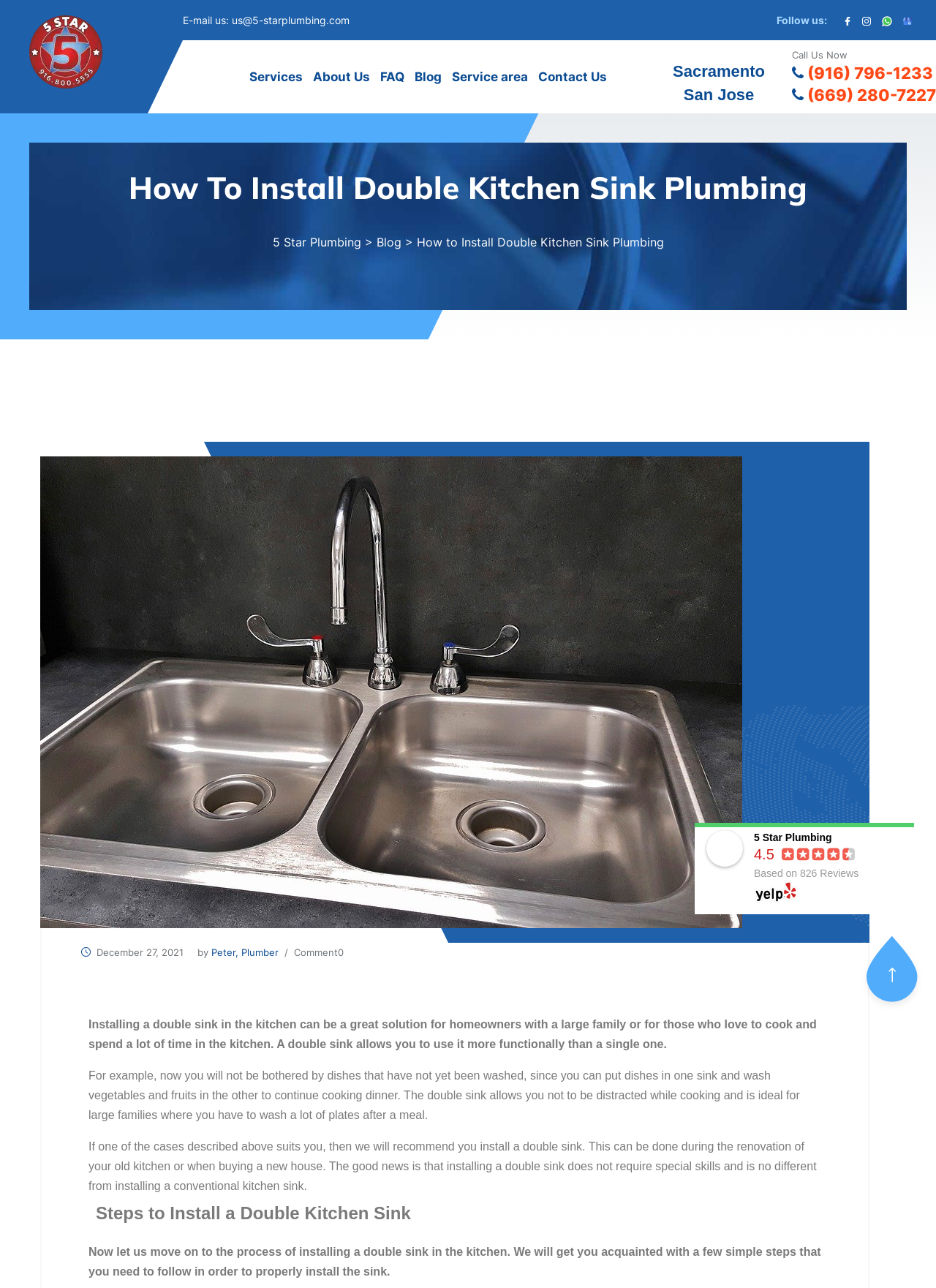Use a single word or phrase to answer the question:
How many reviews are mentioned on Yelp?

826